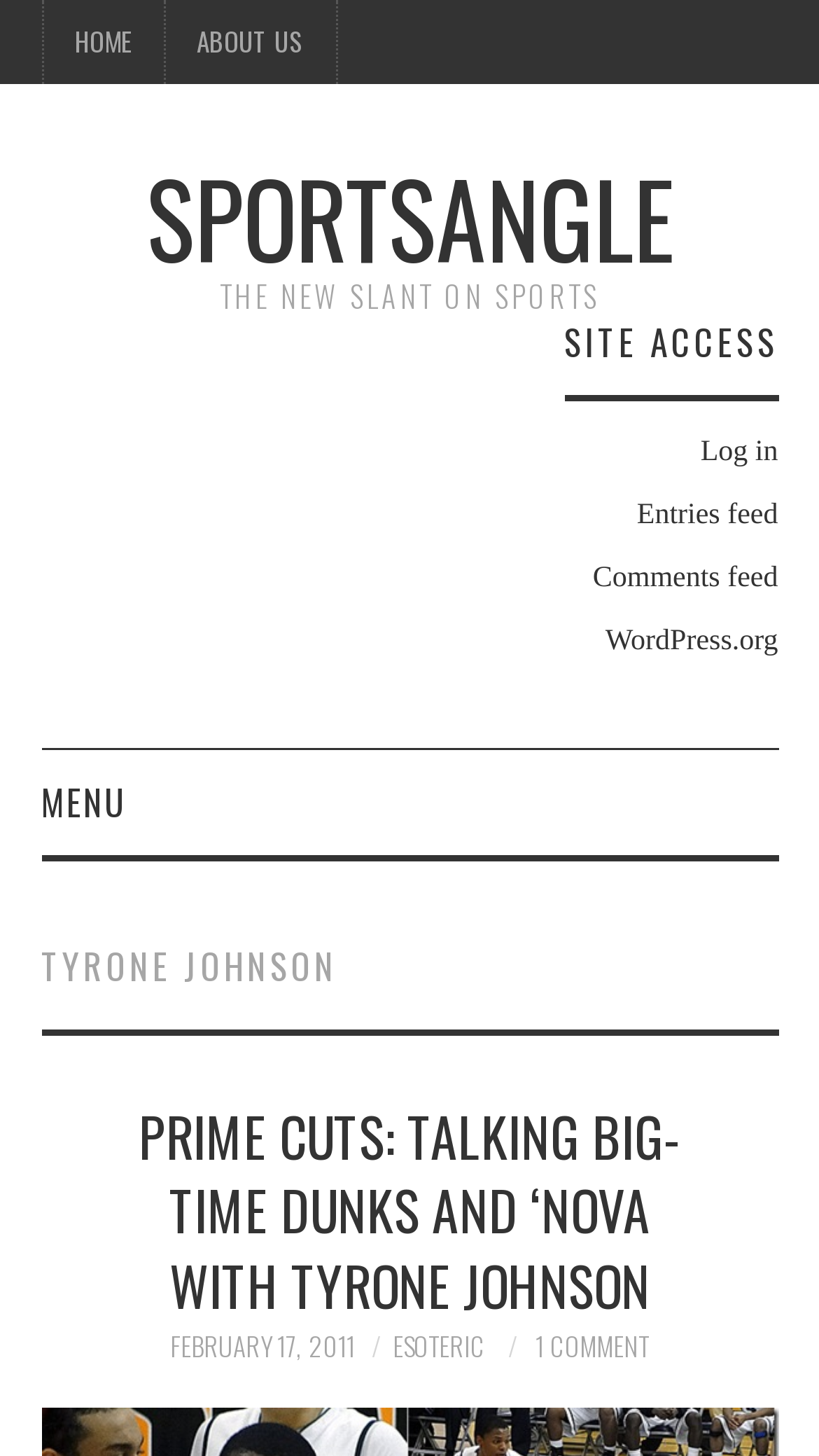Please provide the bounding box coordinates for the element that needs to be clicked to perform the instruction: "view about us". The coordinates must consist of four float numbers between 0 and 1, formatted as [left, top, right, bottom].

[0.201, 0.0, 0.409, 0.058]